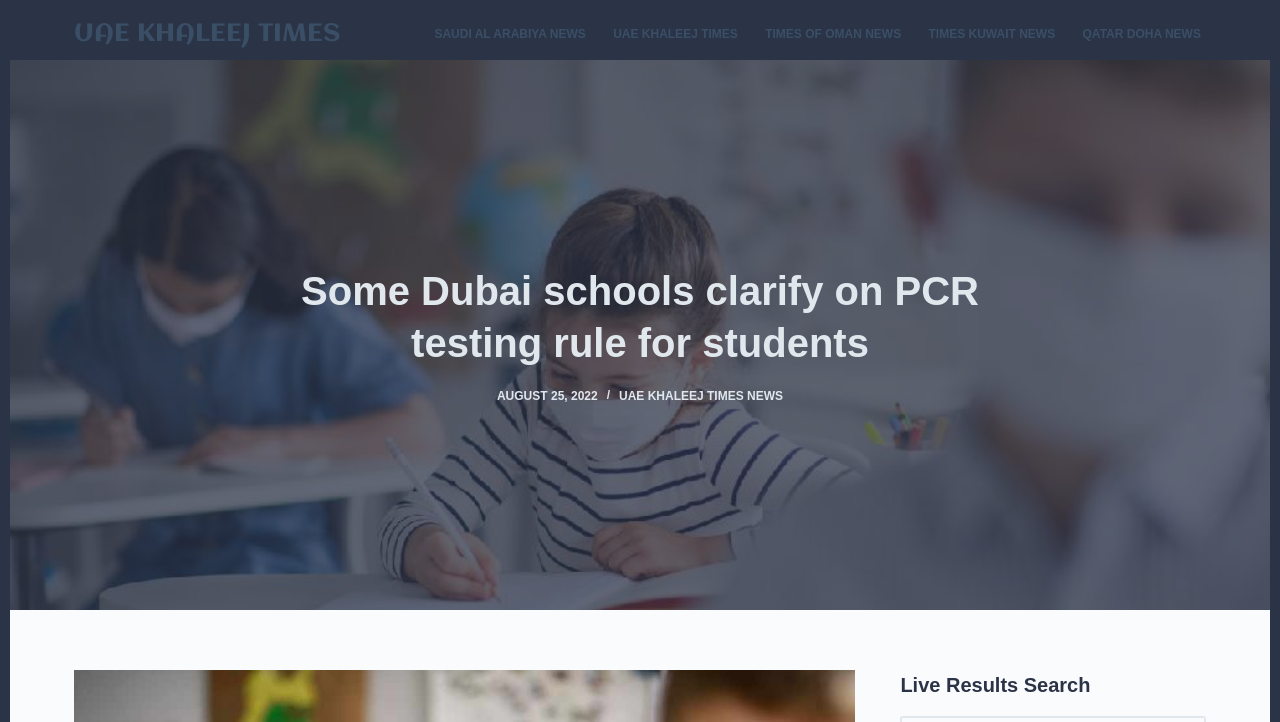Answer the question with a single word or phrase: 
What is the topic of the news article?

PCR testing rule for students